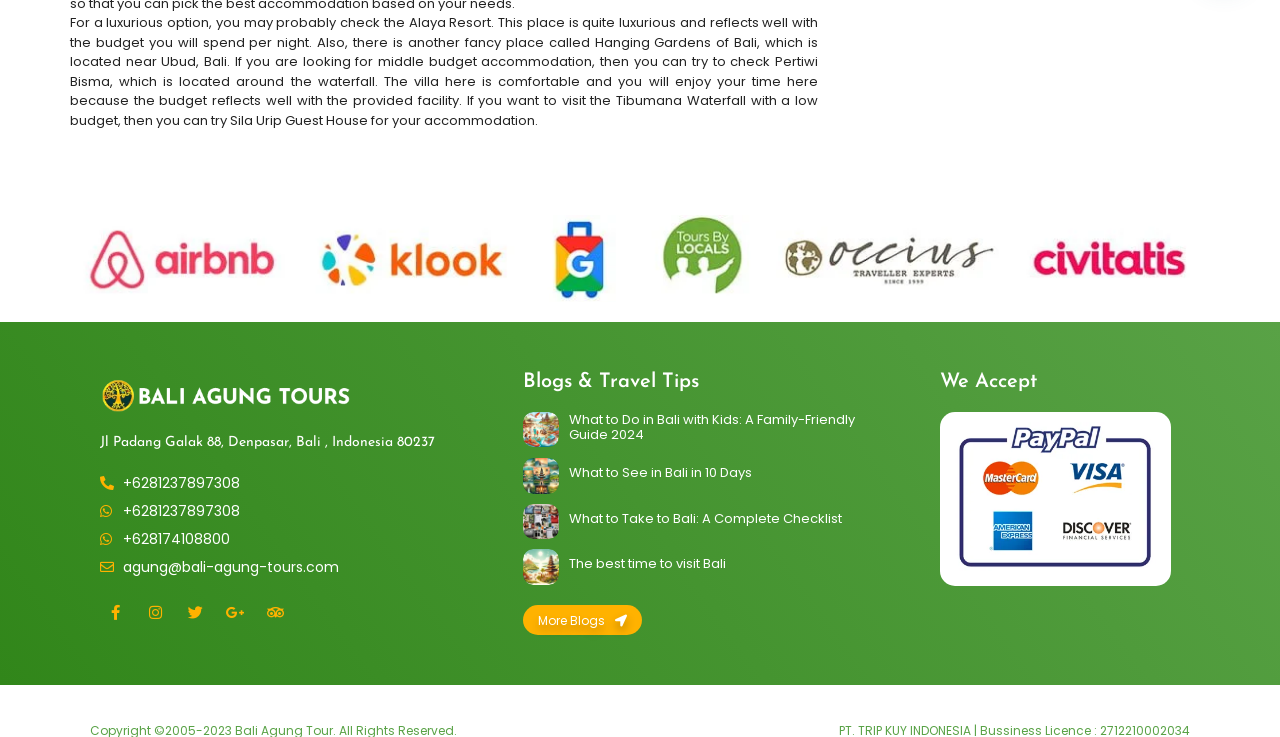Specify the bounding box coordinates of the area to click in order to execute this command: 'Send an email to agung@bali-agung-tours.com'. The coordinates should consist of four float numbers ranging from 0 to 1, and should be formatted as [left, top, right, bottom].

[0.078, 0.755, 0.362, 0.784]